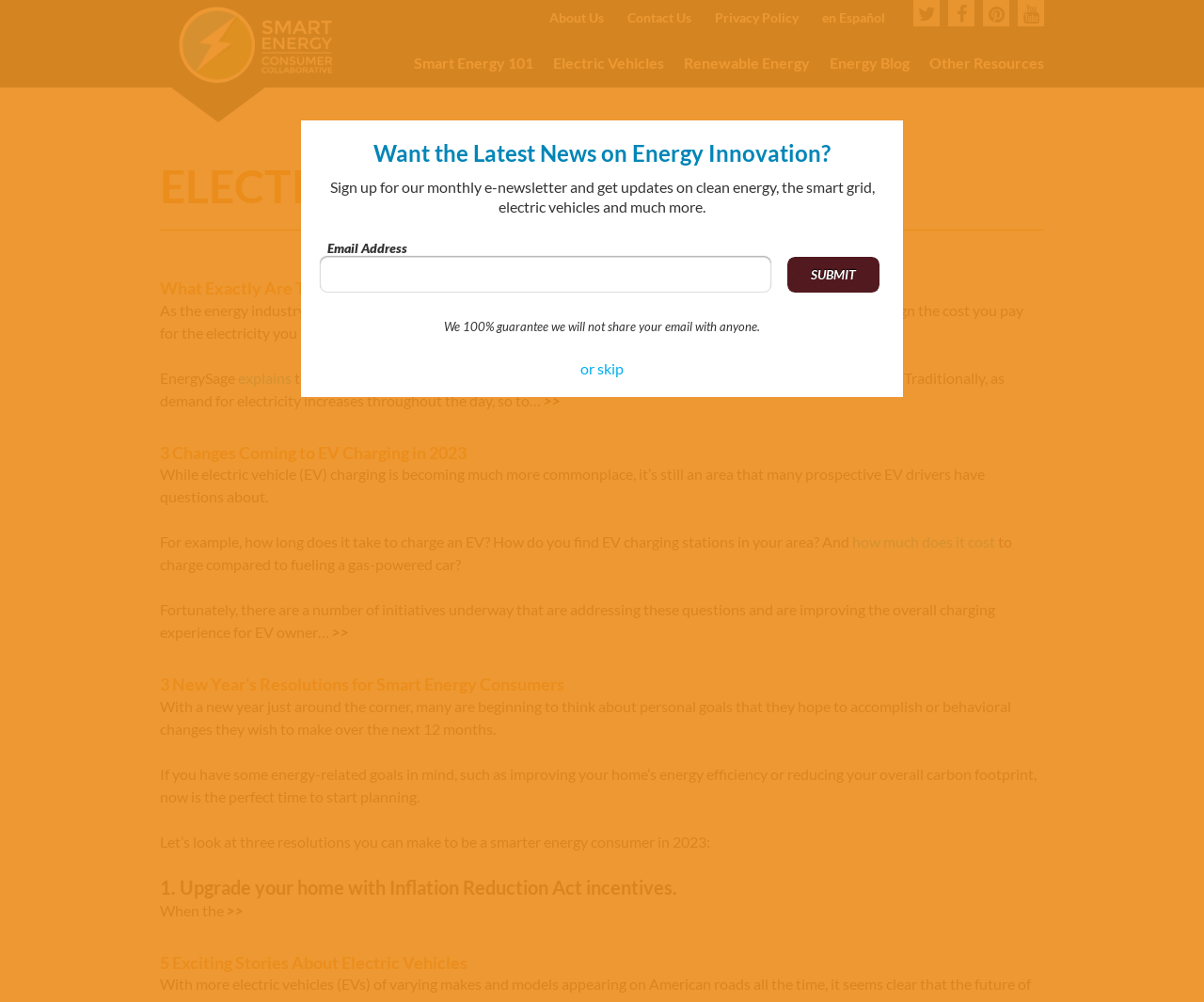Determine the coordinates of the bounding box that should be clicked to complete the instruction: "Learn about 3 Changes Coming to EV Charging in 2023". The coordinates should be represented by four float numbers between 0 and 1: [left, top, right, bottom].

[0.133, 0.441, 0.388, 0.462]